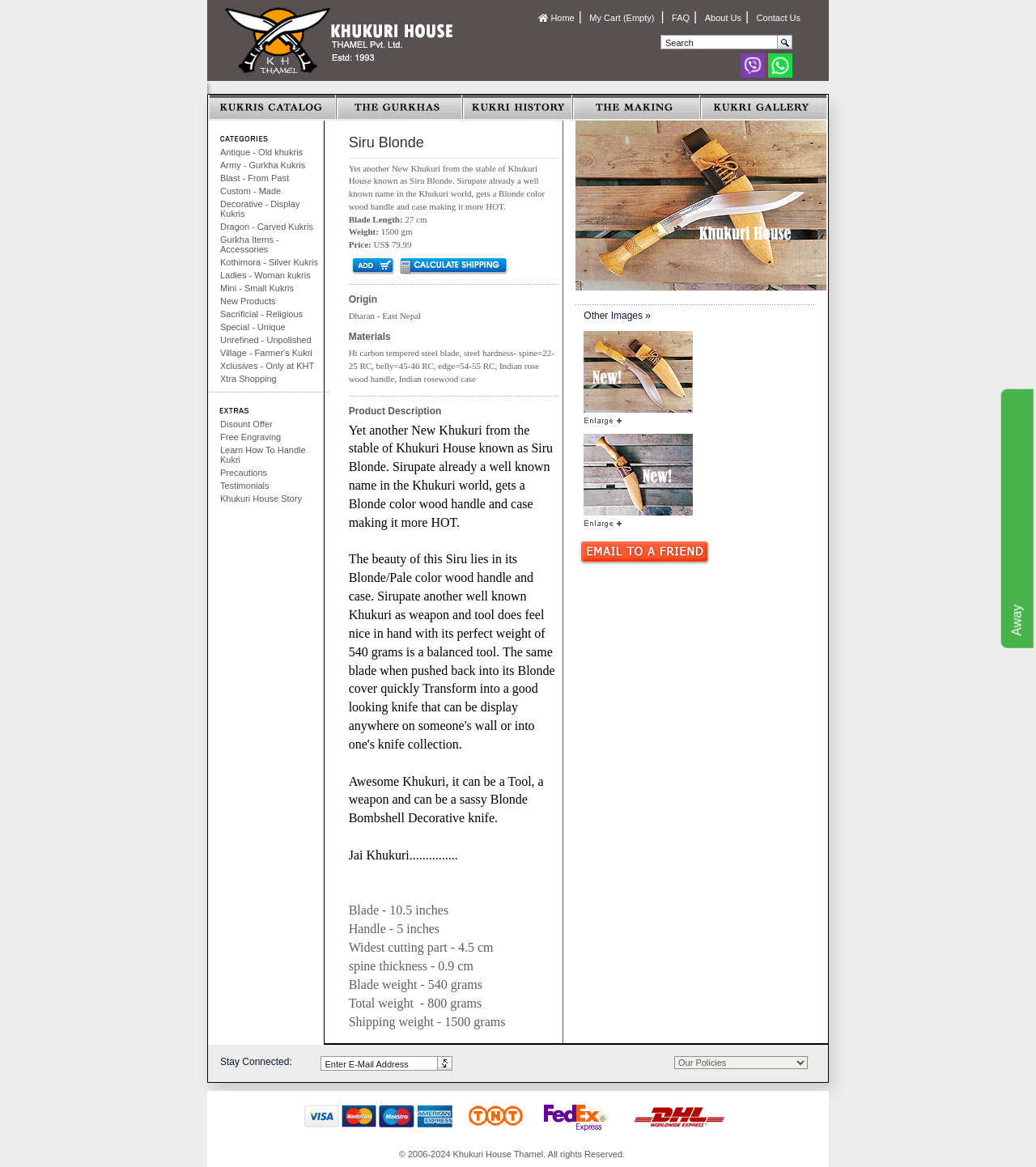Provide the bounding box coordinates of the area you need to click to execute the following instruction: "View Antique - Old khukris".

[0.201, 0.125, 0.31, 0.136]